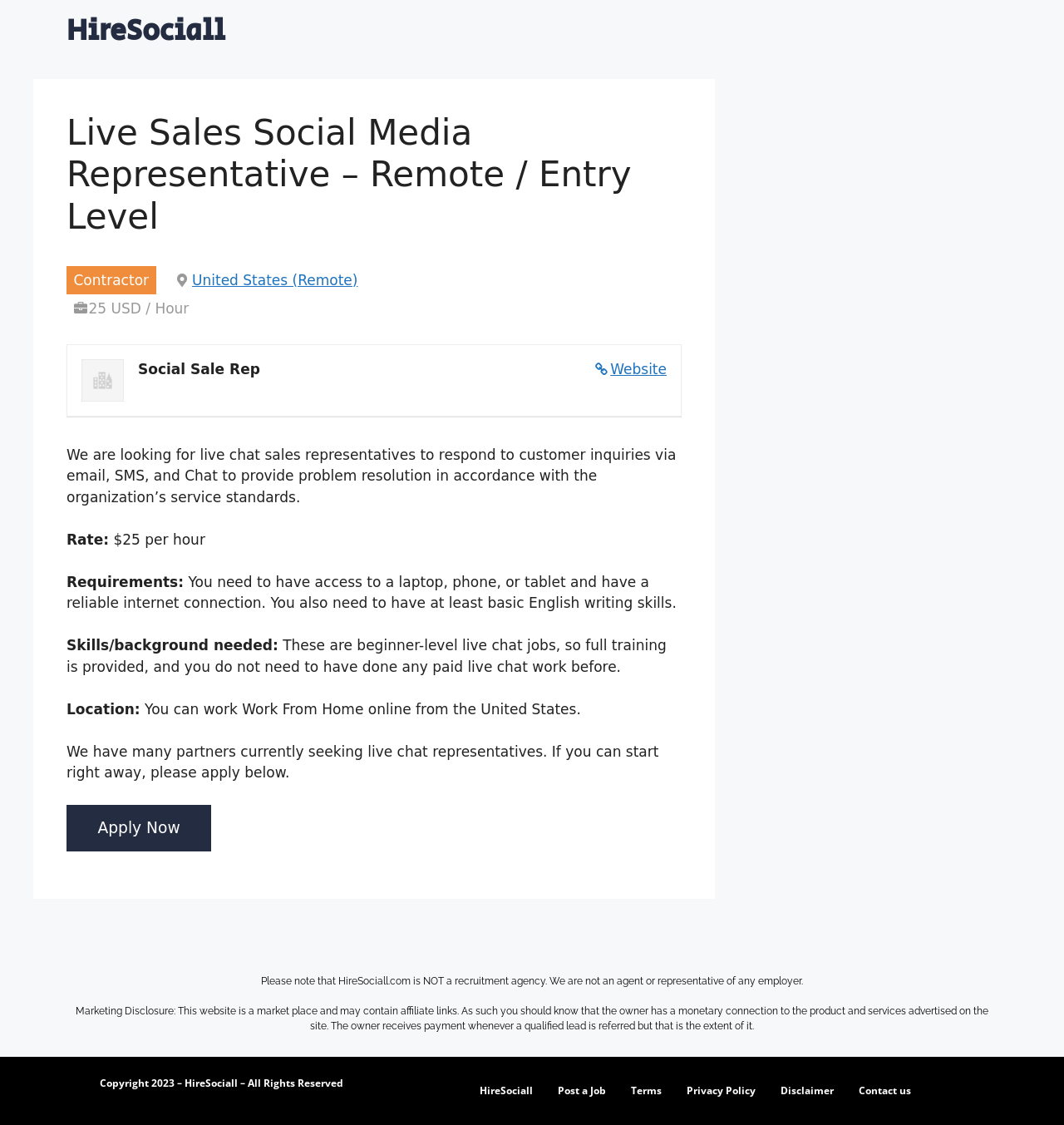Deliver a detailed narrative of the webpage's visual and textual elements.

The webpage is a job posting for a Live Sales Social Media Representative position. At the top, there is a heading with the company name "HireSociall" and a link to the company's website. Below the heading, there is a main section that contains the job details.

The job title "Live Sales Social Media Representative – Remote / Entry Level" is prominently displayed, followed by the contractor type, location, and hourly rate. There is also an image related to the job, likely a social media sales representative.

The job description is provided in a block of text, explaining the responsibilities of the role, including responding to customer inquiries via email, SMS, and chat. The description also mentions the organization's service standards.

Below the job description, there are sections outlining the rate, requirements, skills, and location for the job. The requirements include having access to a laptop, phone, or tablet, a reliable internet connection, and basic English writing skills. The skills section mentions that full training is provided, and prior live chat experience is not necessary.

The location section specifies that the job can be done remotely from the United States. There is a call-to-action to apply for the job, with an "Apply Now" link.

At the bottom of the page, there are several disclaimers and links to other pages, including a marketing disclosure, copyright information, and links to post a job, terms, privacy policy, disclaimer, and contact us.